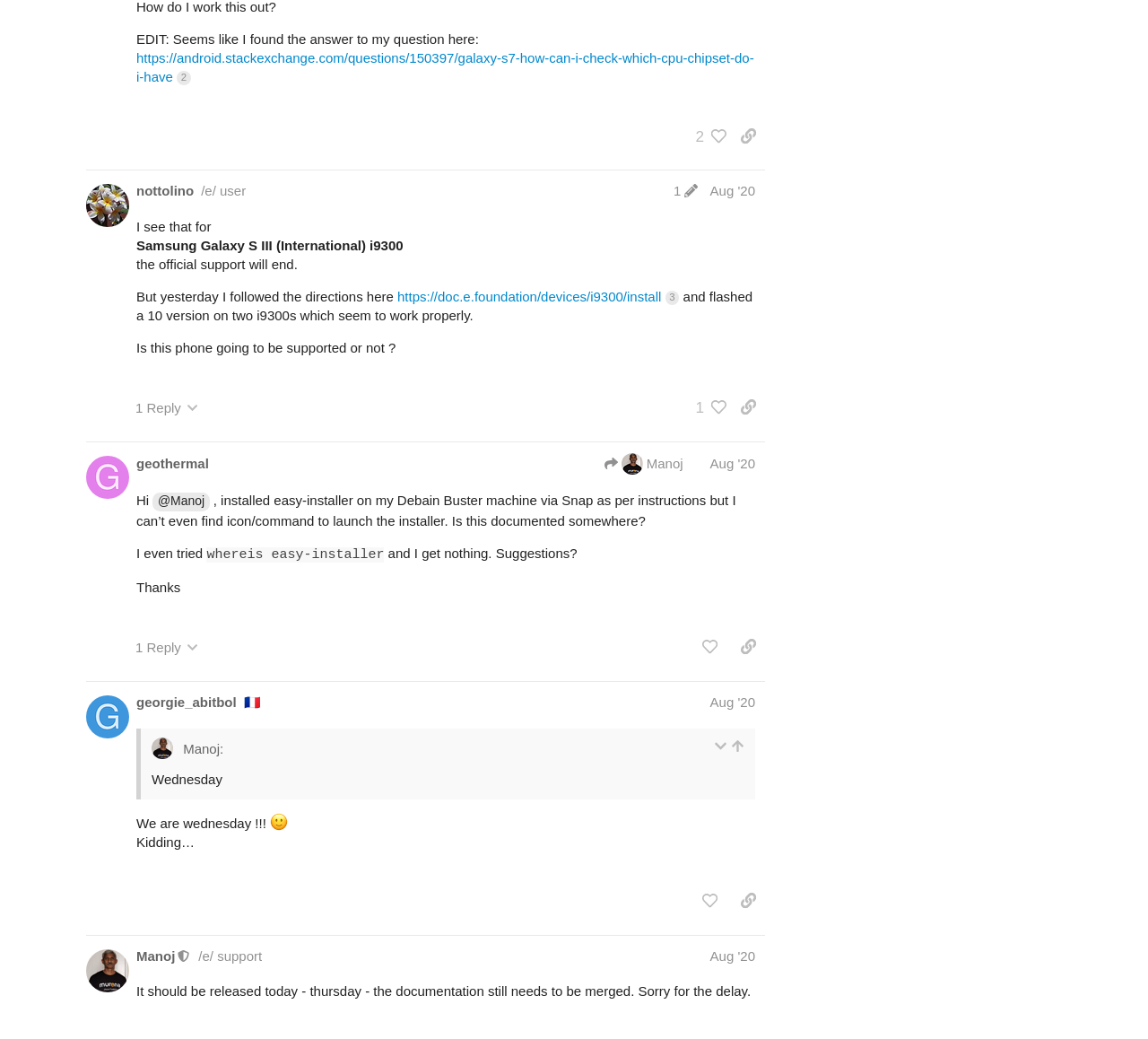Locate the bounding box of the UI element based on this description: "georgie_abitbol". Provide four float numbers between 0 and 1 as [left, top, right, bottom].

[0.119, 0.679, 0.206, 0.697]